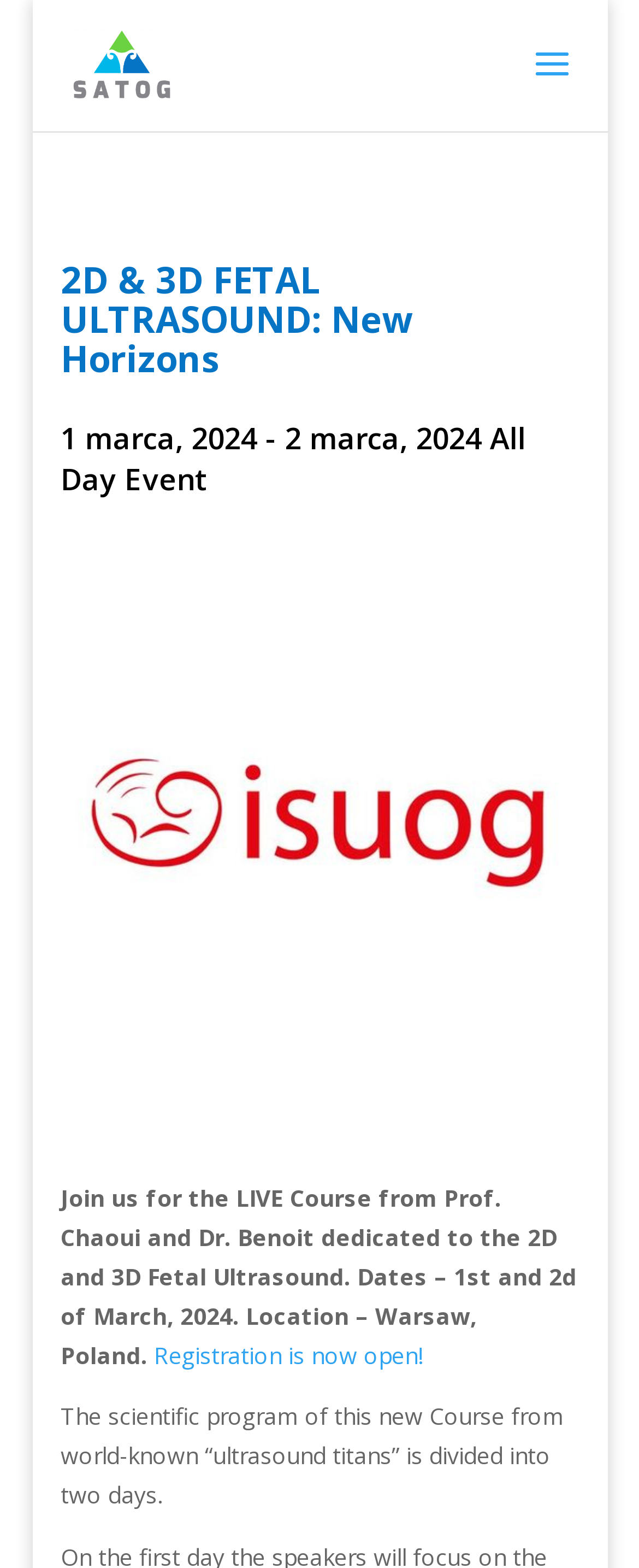Who are the speakers of the course?
Using the screenshot, give a one-word or short phrase answer.

Prof. Chaoui and Dr. Benoit